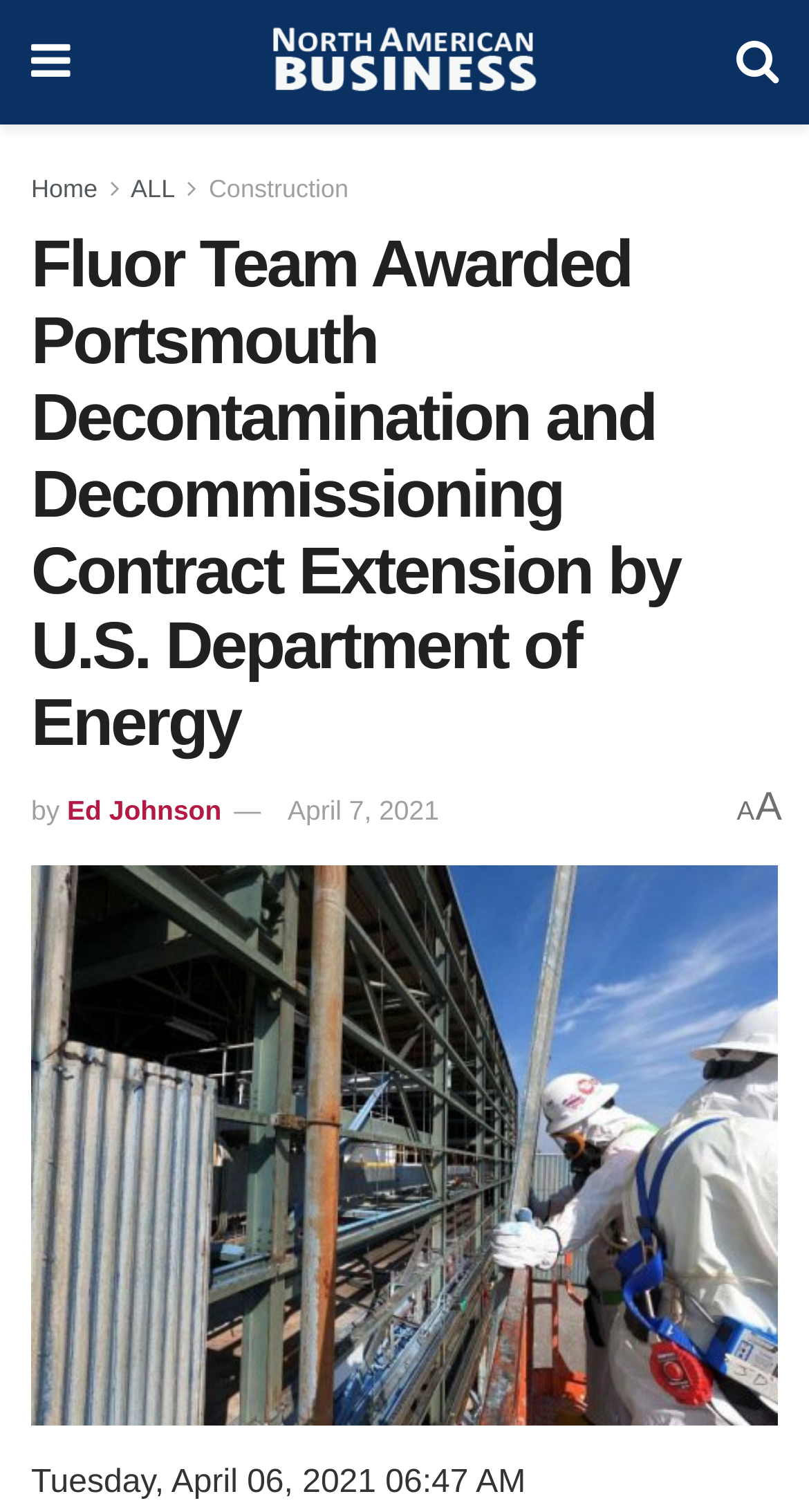Please respond to the question using a single word or phrase:
What is the current date and time?

Tuesday, April 06, 2021 06:47 AM